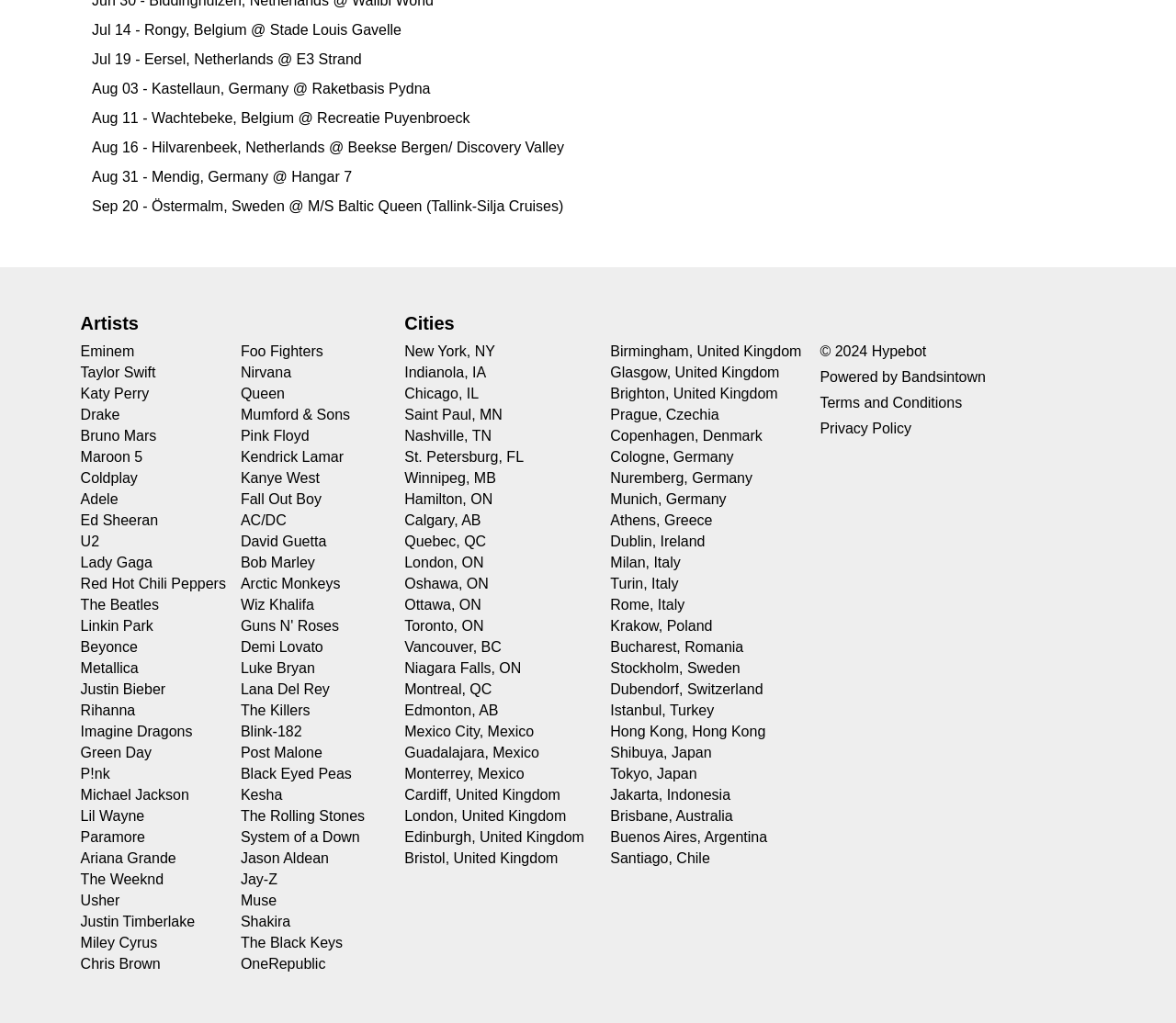Identify the bounding box for the described UI element. Provide the coordinates in (top-left x, top-left y, bottom-right x, bottom-right y) format with values ranging from 0 to 1: Beyonce

[0.068, 0.625, 0.117, 0.641]